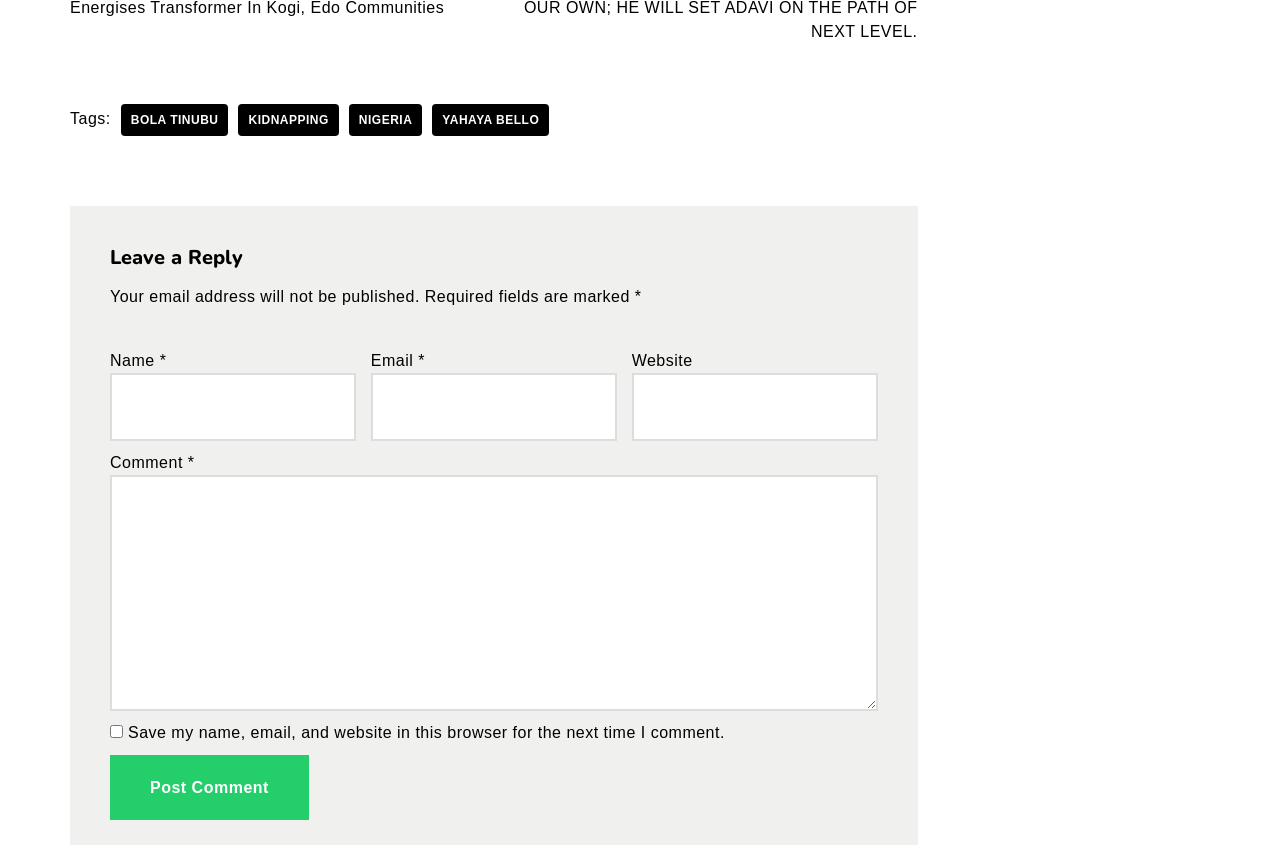Provide the bounding box coordinates of the section that needs to be clicked to accomplish the following instruction: "Click the 'Search' button."

None